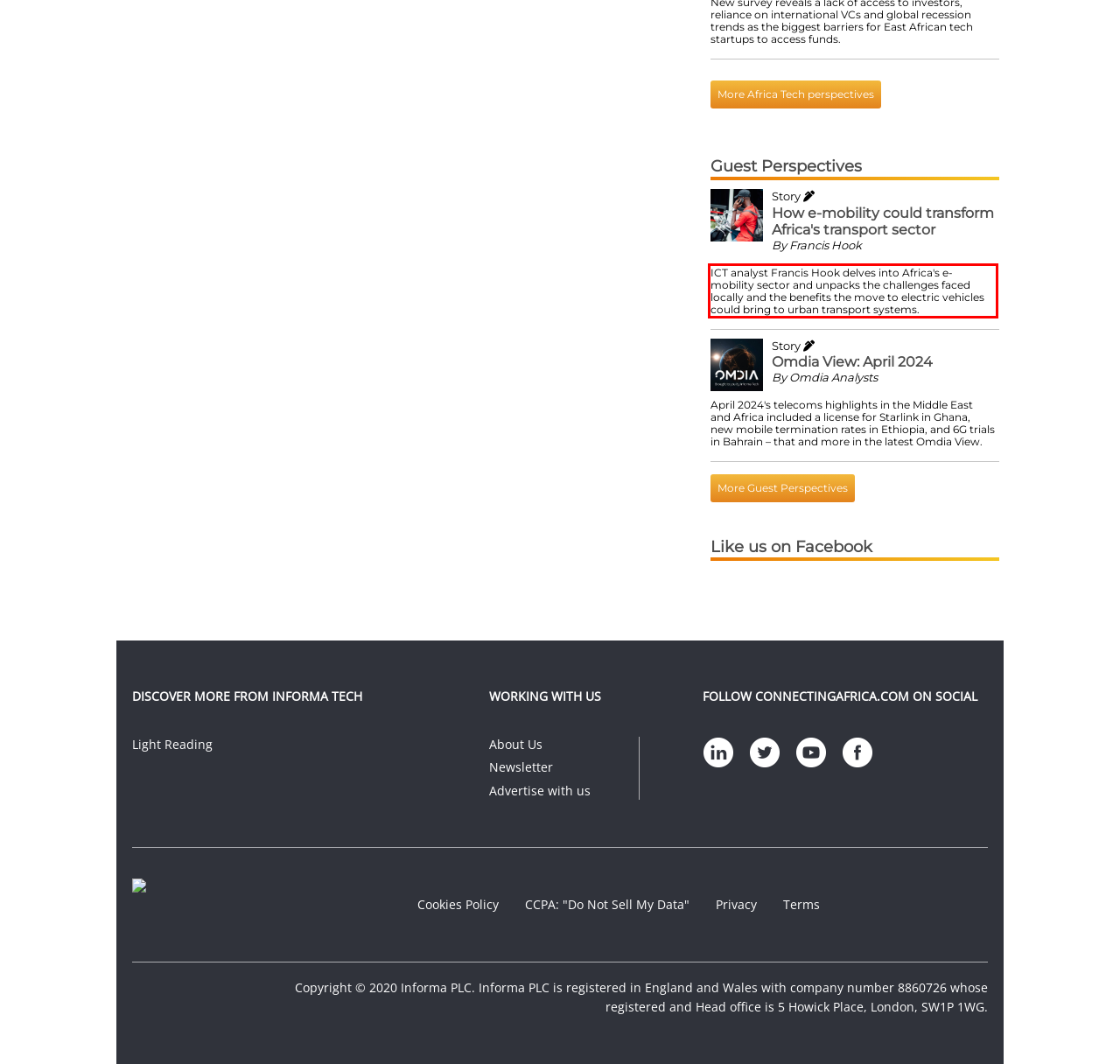You have a screenshot of a webpage with a UI element highlighted by a red bounding box. Use OCR to obtain the text within this highlighted area.

ICT analyst Francis Hook delves into Africa's e-mobility sector and unpacks the challenges faced locally and the benefits the move to electric vehicles could bring to urban transport systems.